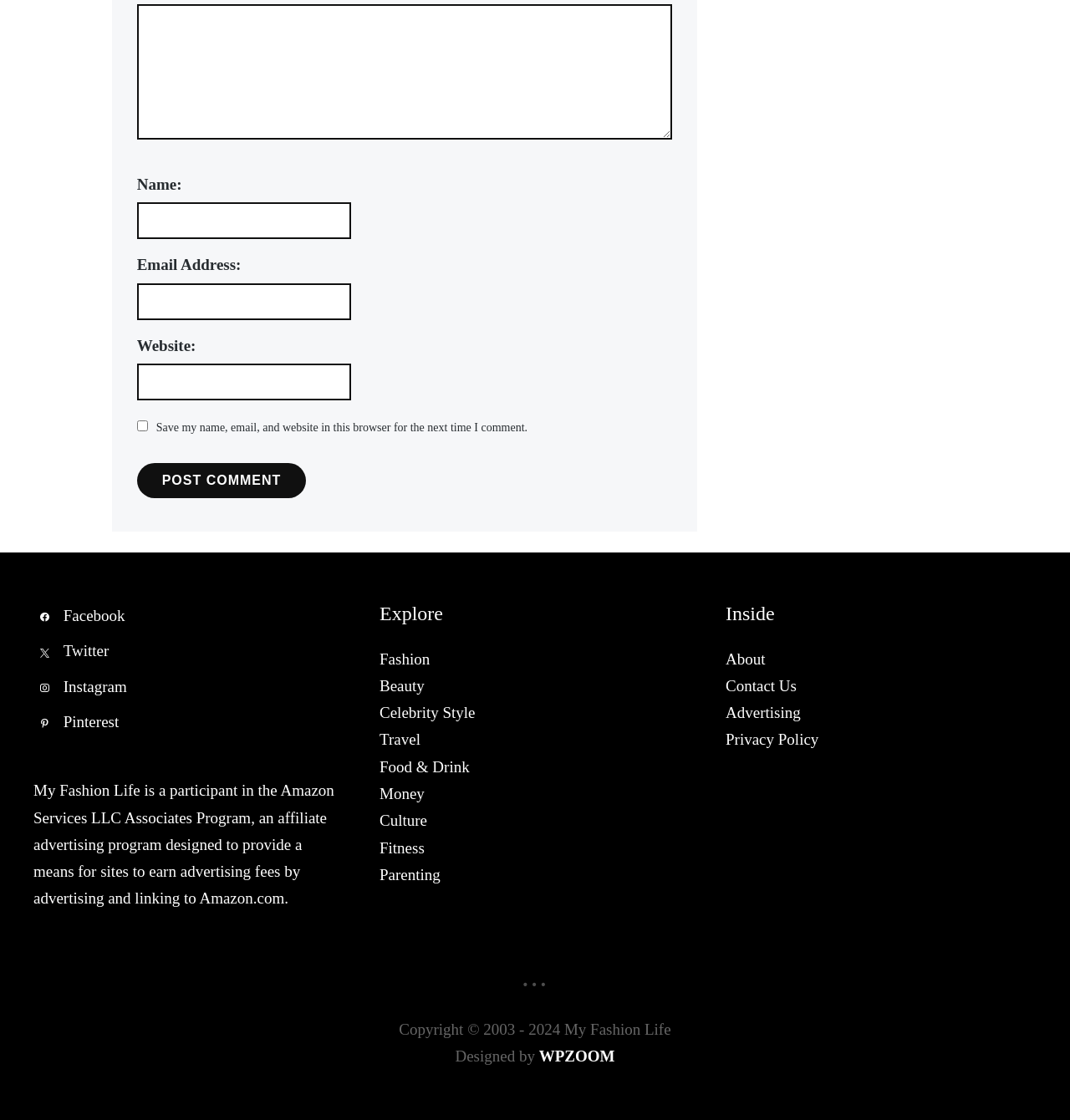Look at the image and give a detailed response to the following question: What is the name of the affiliate program mentioned?

The text at the bottom of the page mentions 'My Fashion Life is a participant in the Amazon Services LLC Associates Program, an affiliate advertising program designed to provide a means for sites to earn advertising fees by advertising and linking to Amazon.com.' This indicates that the name of the affiliate program is the Amazon Services LLC Associates Program.